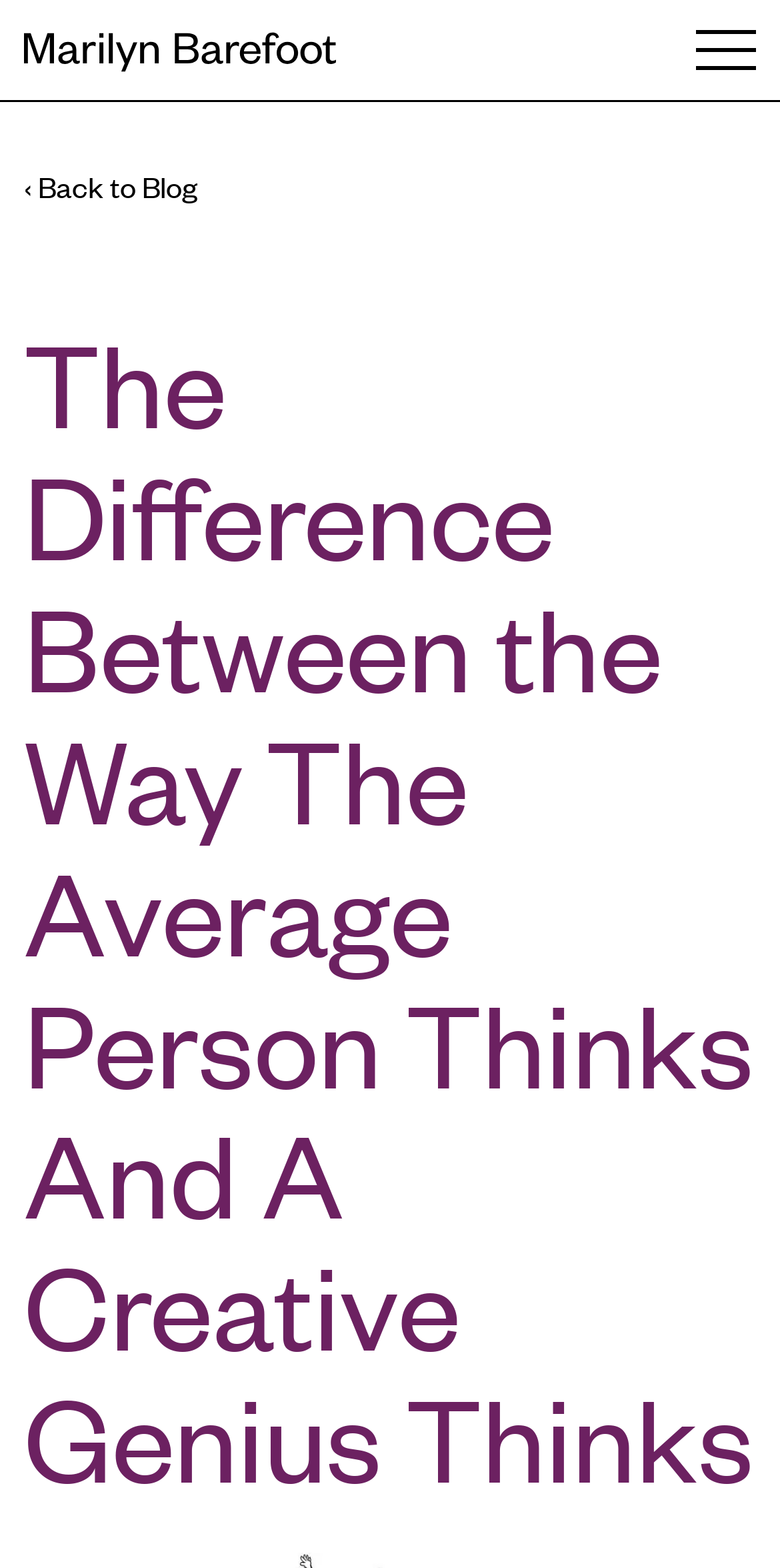What is the purpose of the '‹ Back to Blog' link?
Look at the image and answer with only one word or phrase.

To navigate back